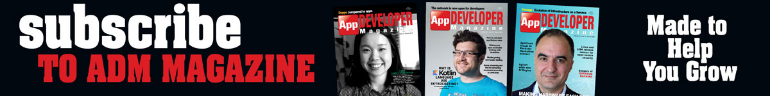Generate a descriptive account of all visible items and actions in the image.

The image promotes a subscription to App Developer Magazine, highlighting the benefits of becoming a subscriber. It features a bold, eye-catching text that reads "Subscribe to ADM Magazine," emphasizing the importance of the subscription. Below the main text, there are visually engaging magazine covers displayed, showcasing diverse contributors and topics relevant to app development. The tagline "Made to Help You Grow" reinforces the magazine's commitment to supporting its readers in their professional development. This visual presentation invites viewers to take advantage of the magazine's resources and insights by subscribing for just $5.99 a month.